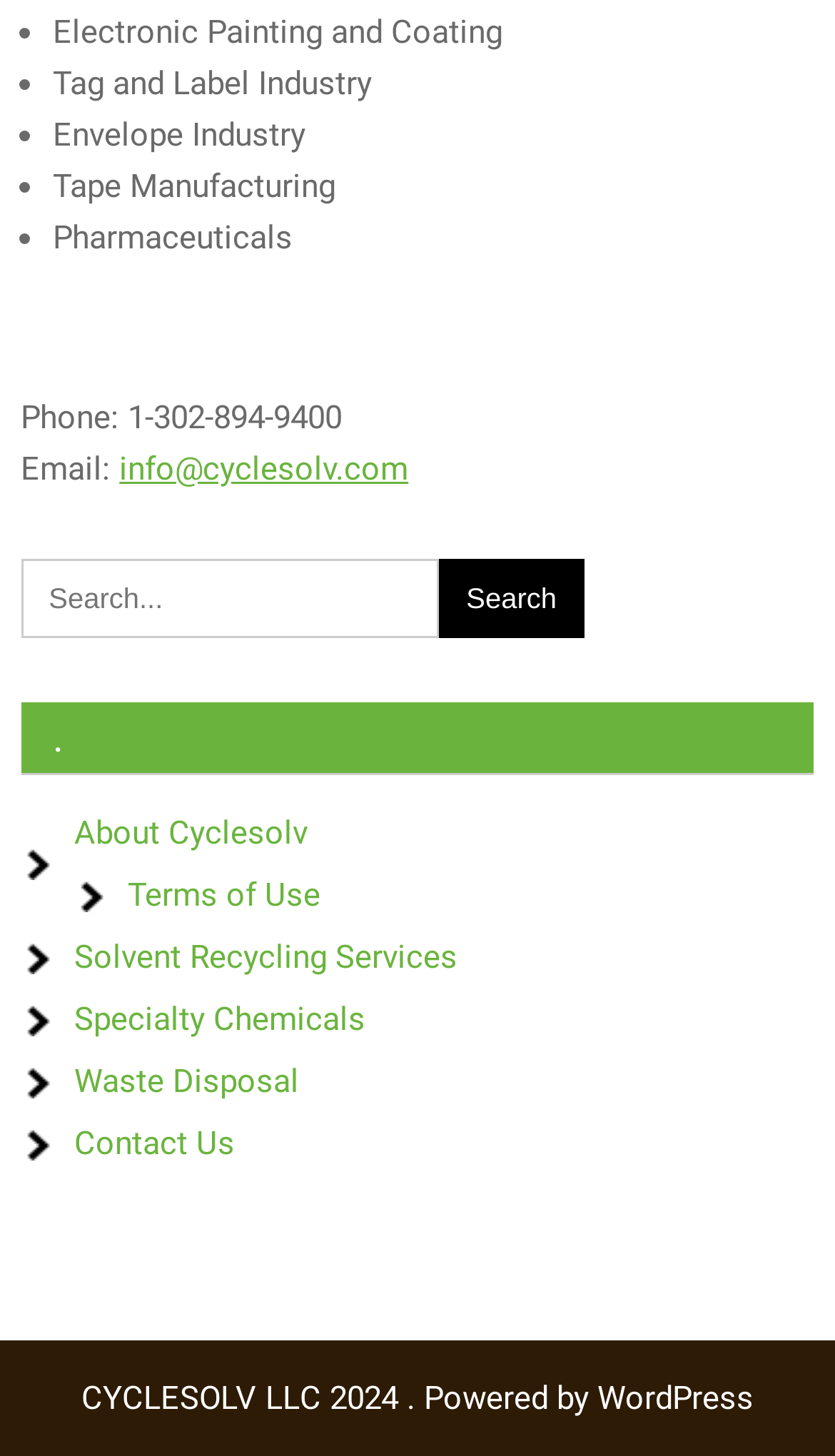Provide the bounding box coordinates of the section that needs to be clicked to accomplish the following instruction: "Visit the About page."

None